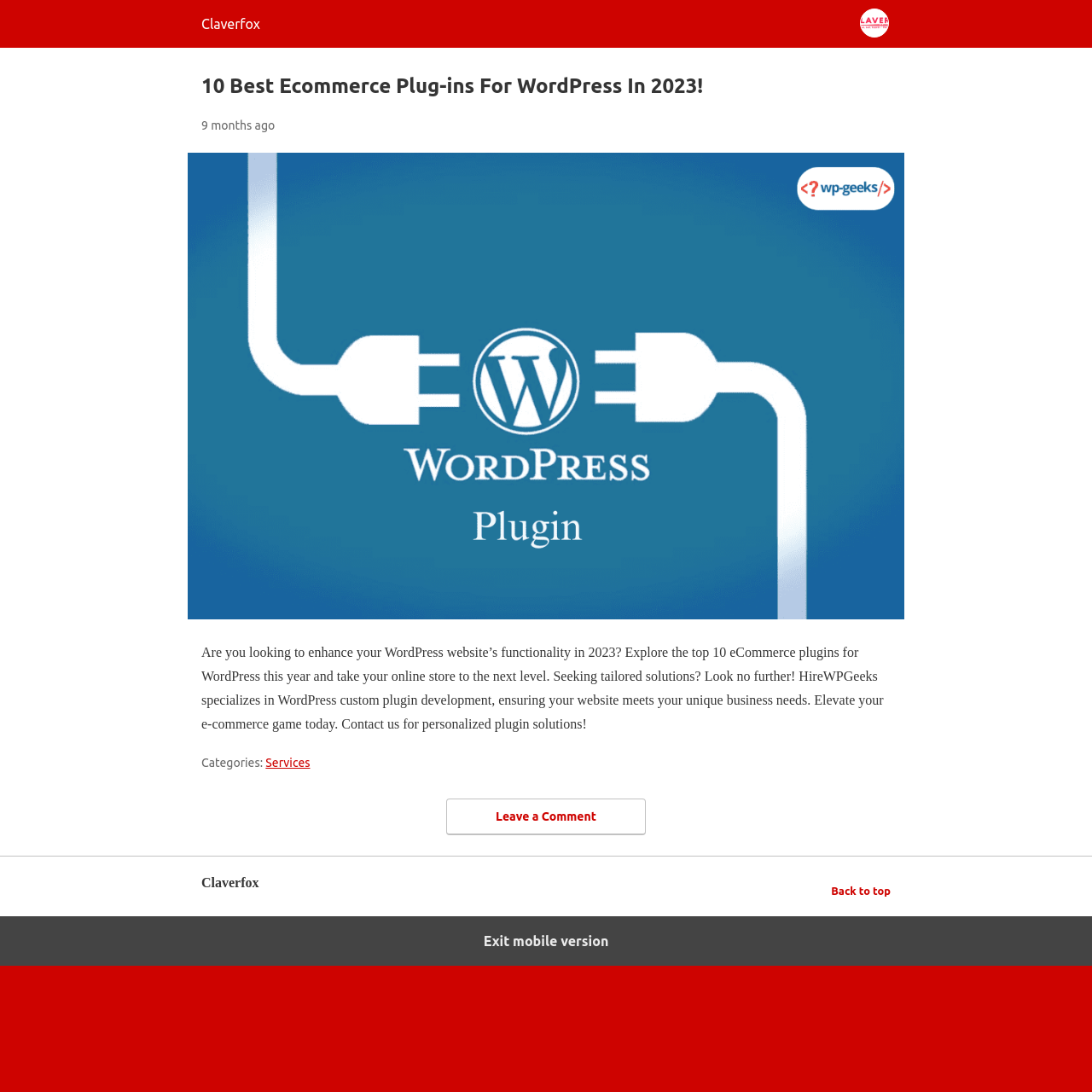What is the name of the website?
Examine the screenshot and reply with a single word or phrase.

Claverfox